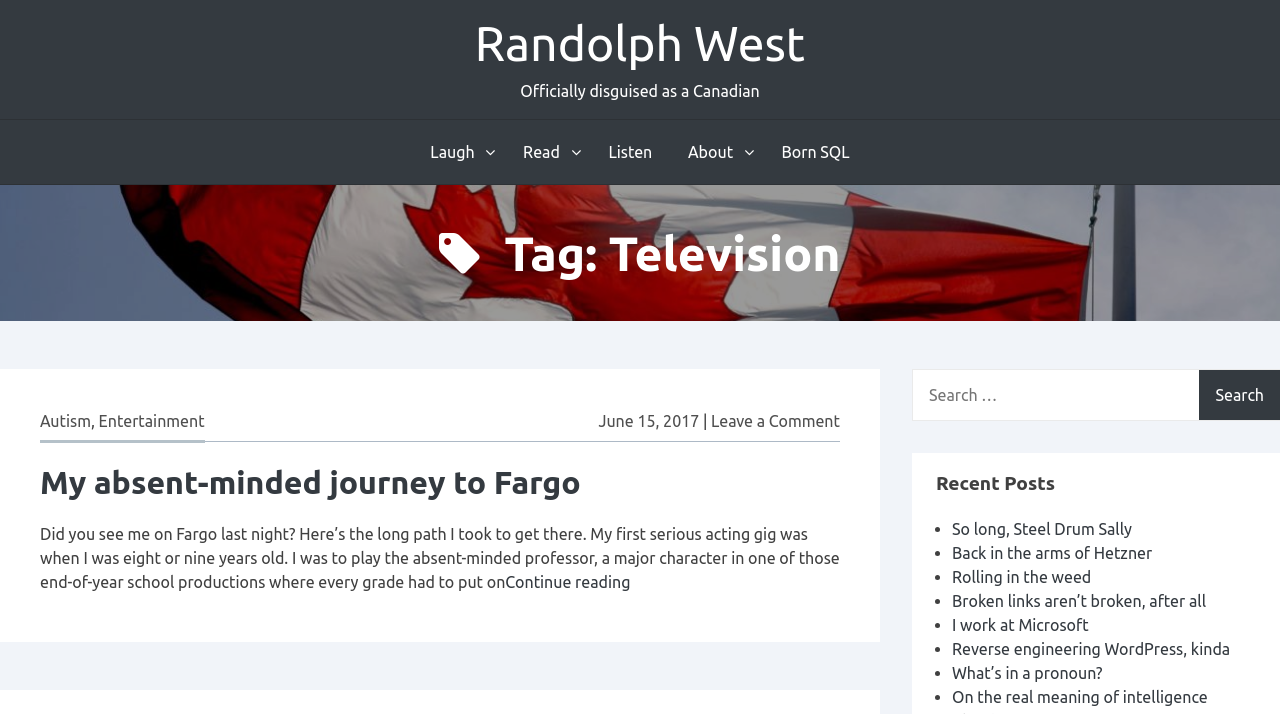Determine the coordinates of the bounding box that should be clicked to complete the instruction: "View the 'Recent Posts'". The coordinates should be represented by four float numbers between 0 and 1: [left, top, right, bottom].

[0.731, 0.657, 0.981, 0.697]